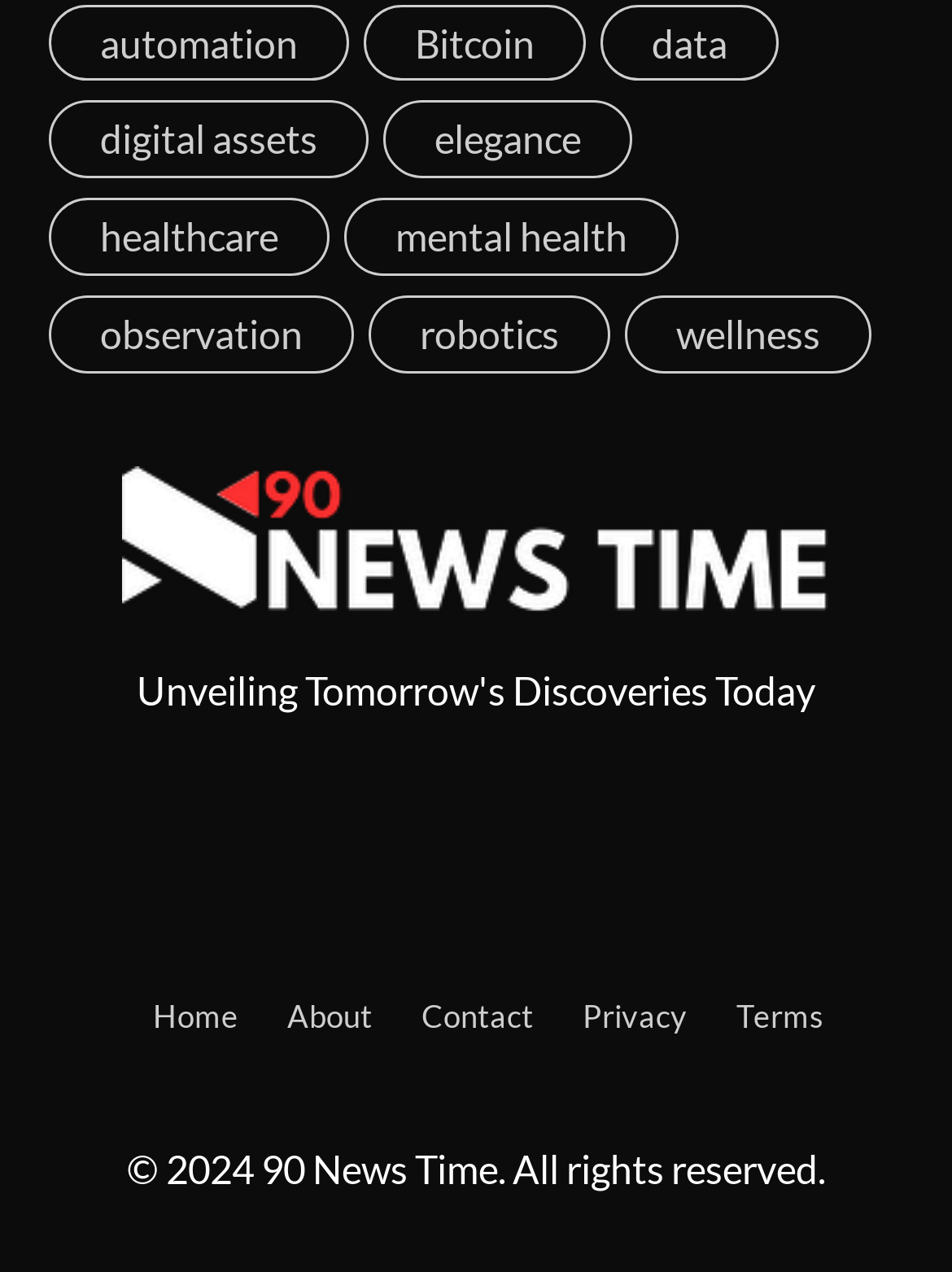What is the position of the 'wellness' category?
Please use the visual content to give a single word or phrase answer.

bottom left